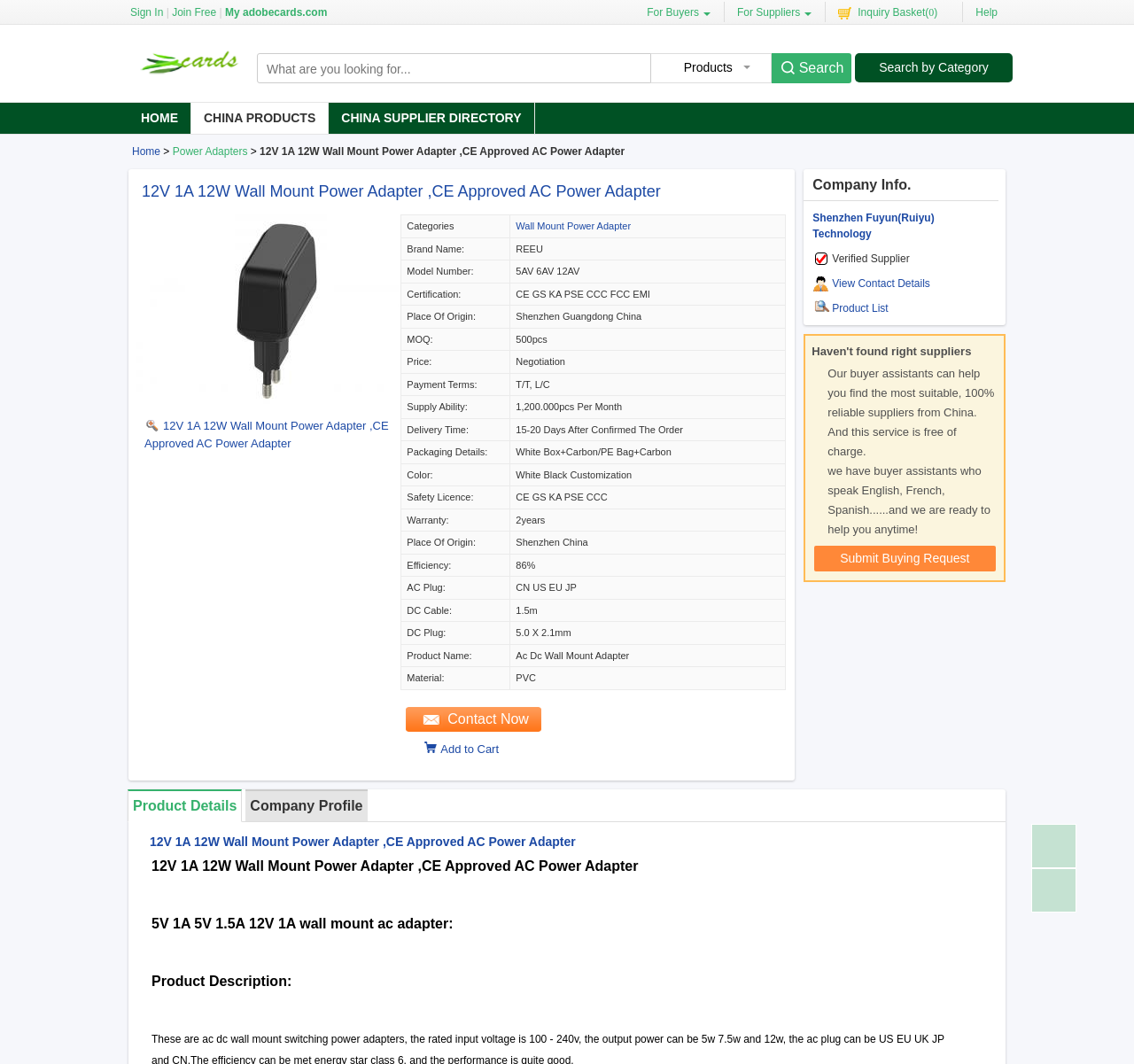Can you find the bounding box coordinates of the area I should click to execute the following instruction: "Click on the Home link"?

[0.113, 0.097, 0.168, 0.126]